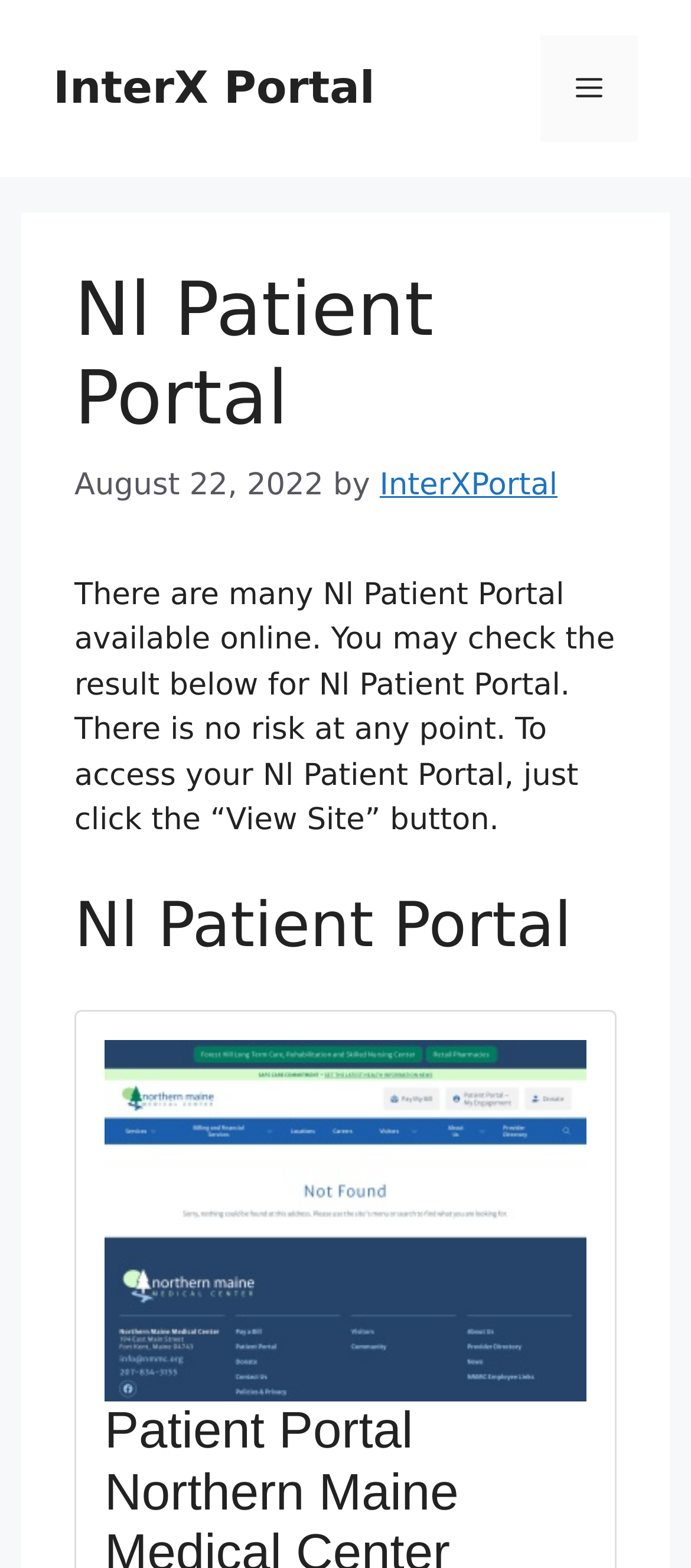What is the date displayed on the webpage?
Please use the image to deliver a detailed and complete answer.

The date displayed on the webpage can be found in the time element, which is 'August 22, 2022'. This date is likely the current date or the last updated date of the portal.